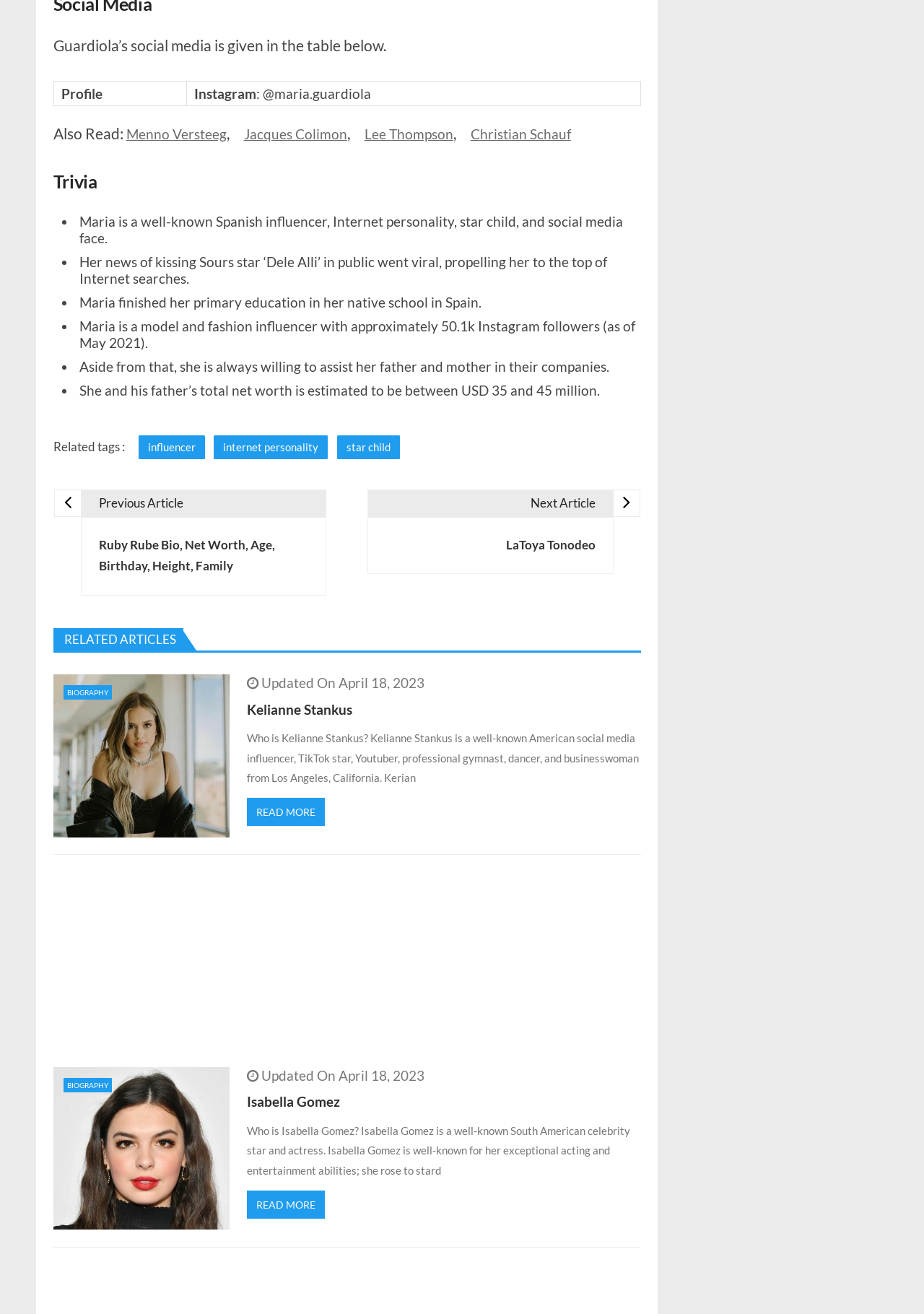What is Maria Guardiola's profession?
Using the image provided, answer with just one word or phrase.

Model and fashion influencer